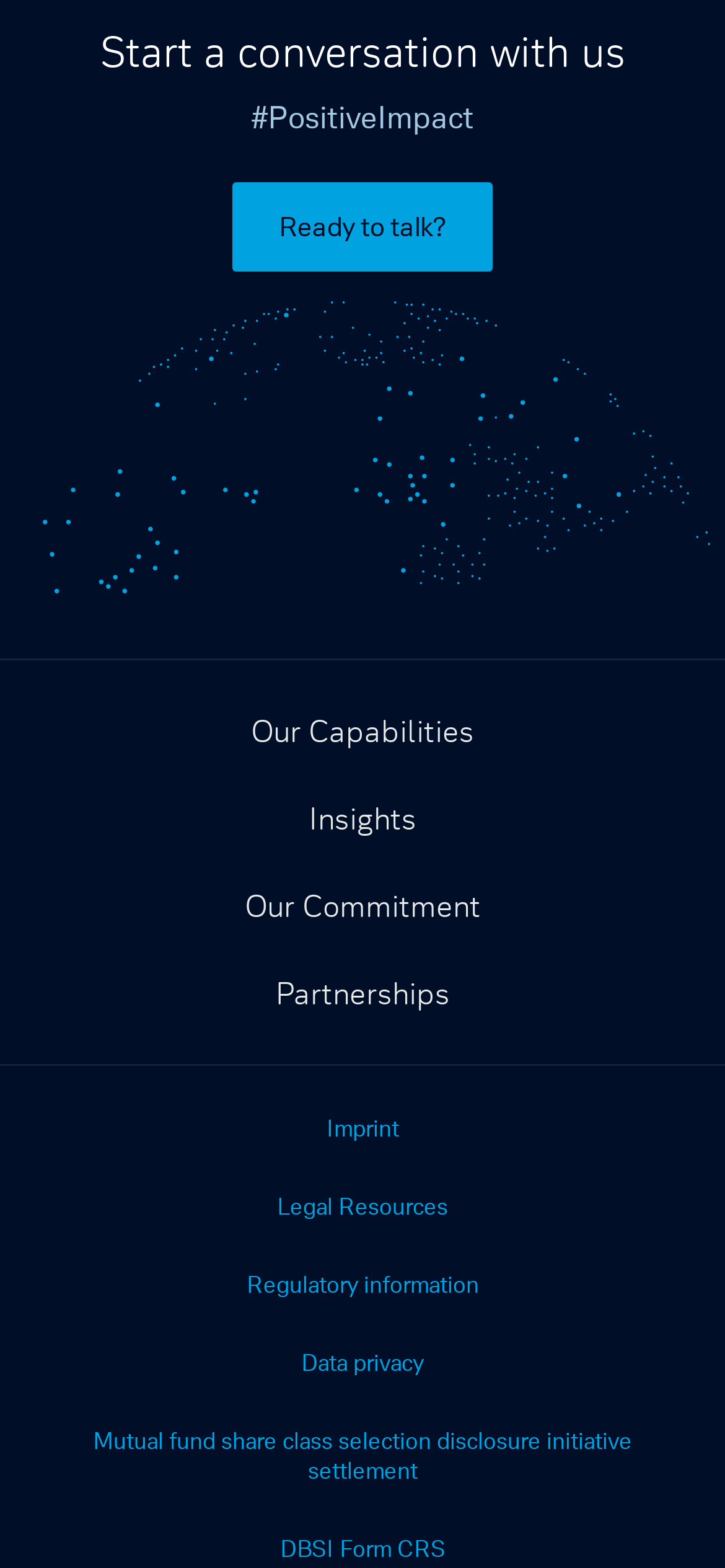What is the main topic of this webpage?
Refer to the image and provide a concise answer in one word or phrase.

Deutsche wealth management